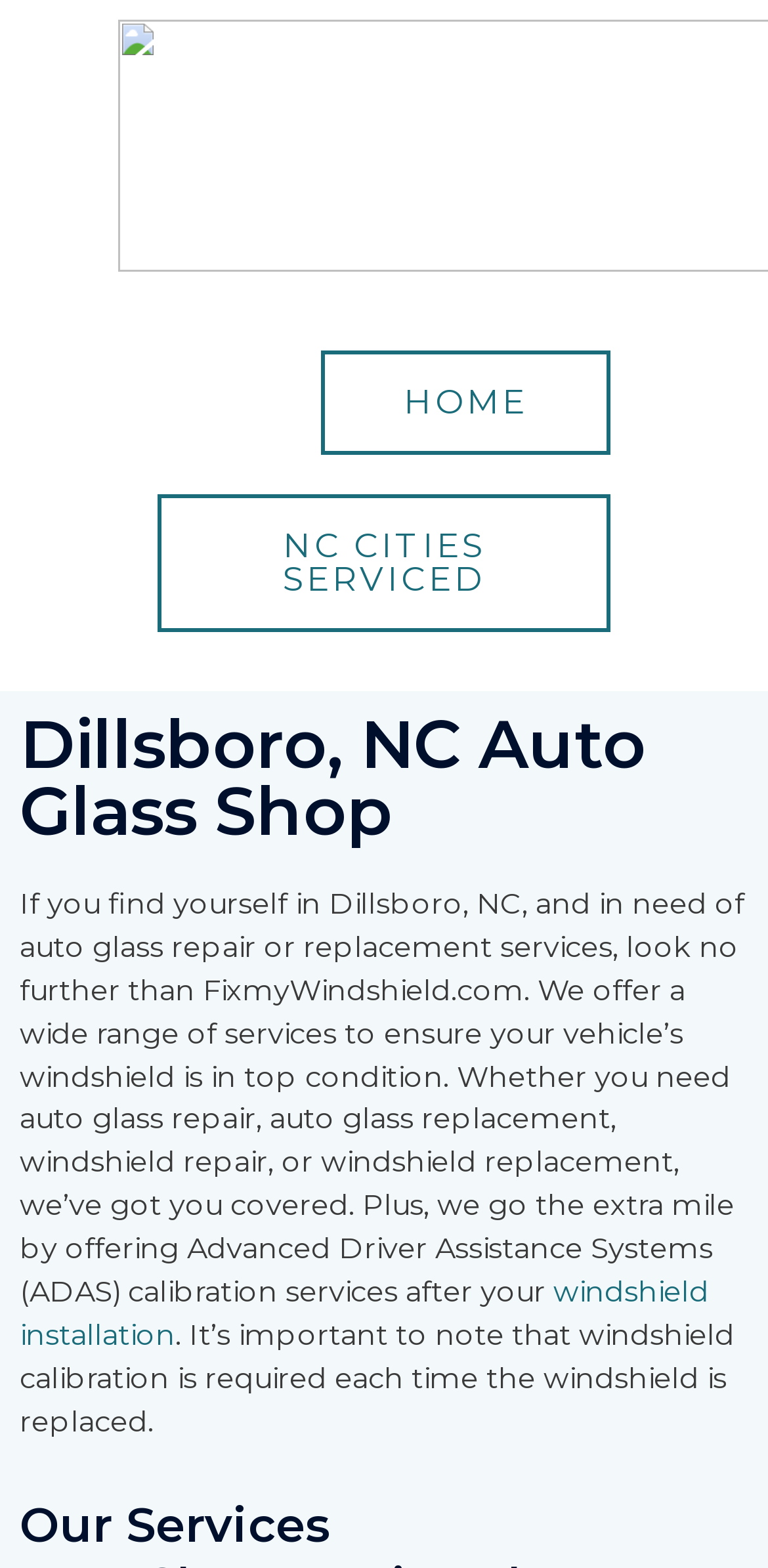From the image, can you give a detailed response to the question below:
What is required after windshield replacement?

I determined the answer by reading the StaticText element '. It’s important to note that windshield calibration is required each time the windshield is replaced.' which explicitly states the requirement.